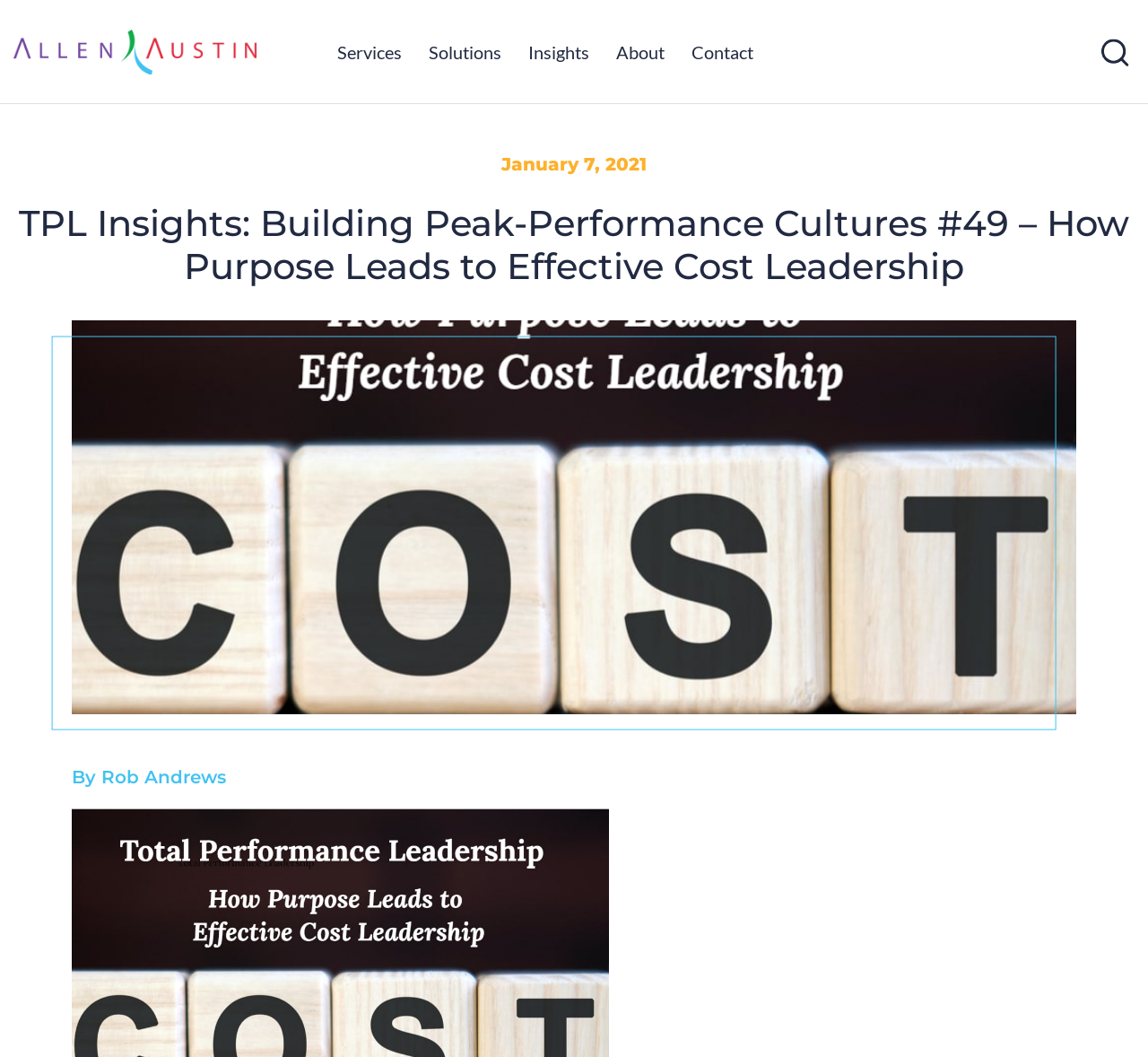Answer the question below in one word or phrase:
What is the date of the article?

January 7, 2021